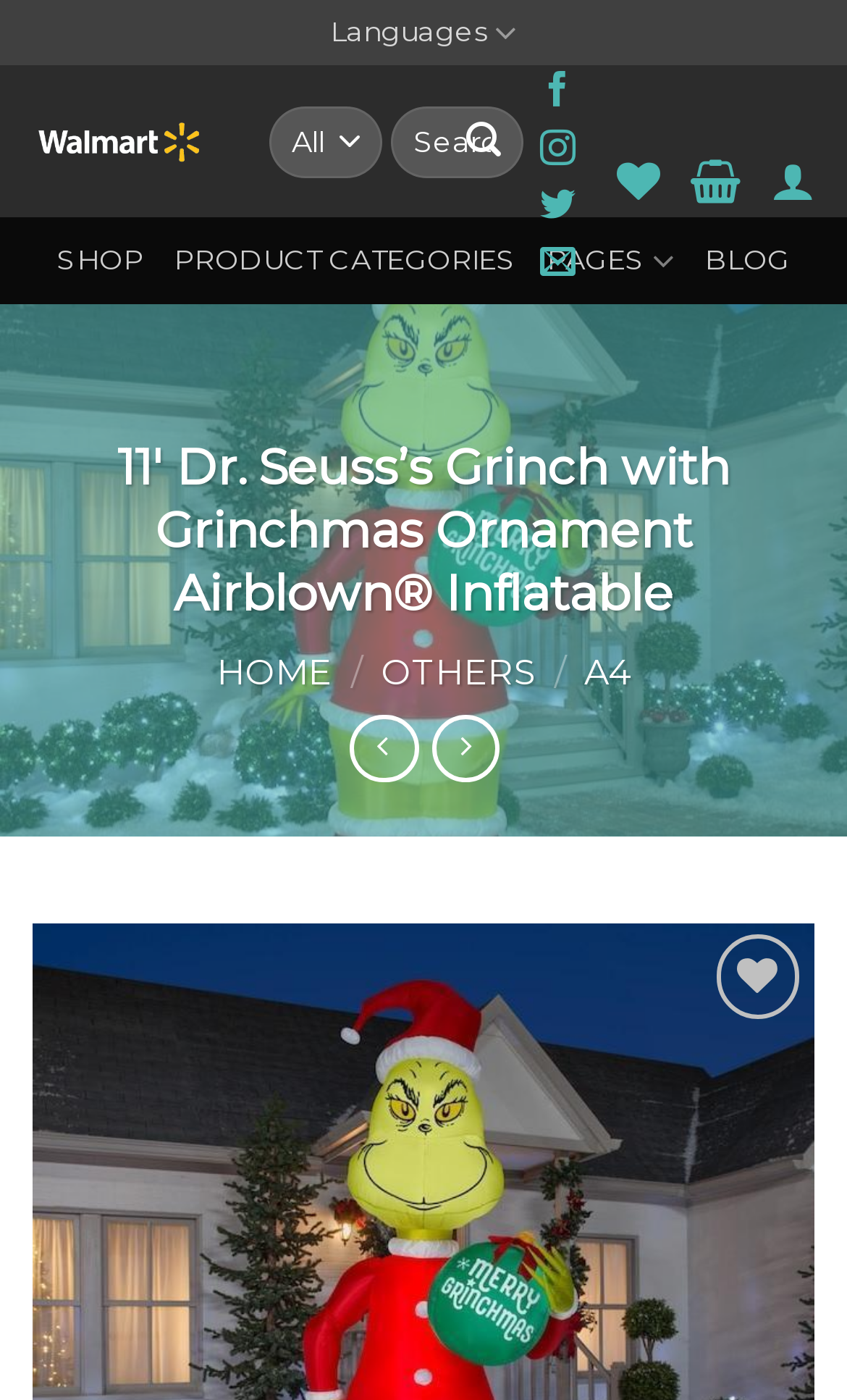What is the purpose of the search box?
Please interpret the details in the image and answer the question thoroughly.

The search box is located near the top of the webpage, and it has a placeholder text 'Search for:'. This suggests that the search box is intended for users to search for products on the website. The presence of a submit button next to the search box further supports this conclusion.